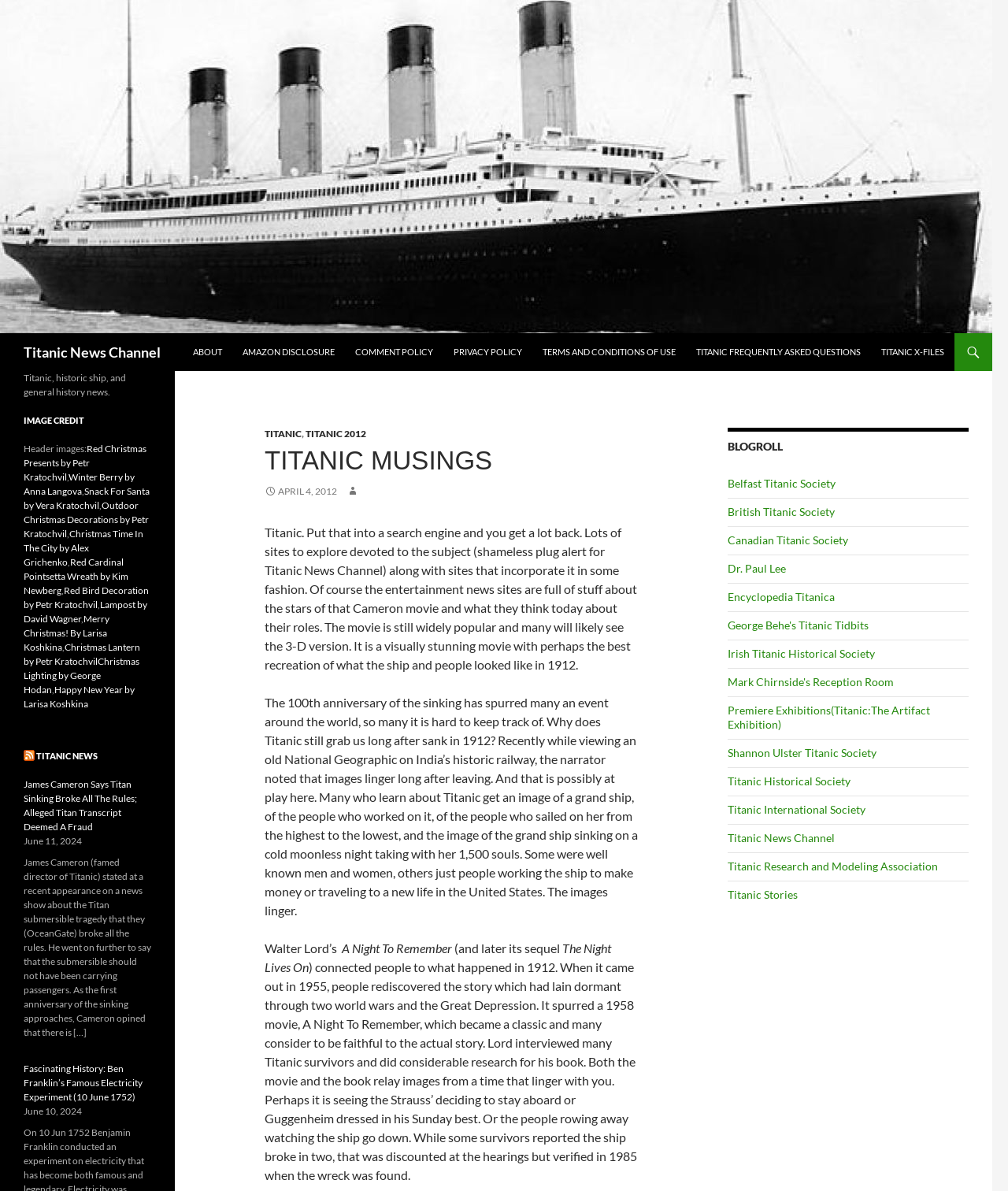Pinpoint the bounding box coordinates of the area that should be clicked to complete the following instruction: "Click on the 'ABOUT' link". The coordinates must be given as four float numbers between 0 and 1, i.e., [left, top, right, bottom].

[0.182, 0.28, 0.23, 0.312]